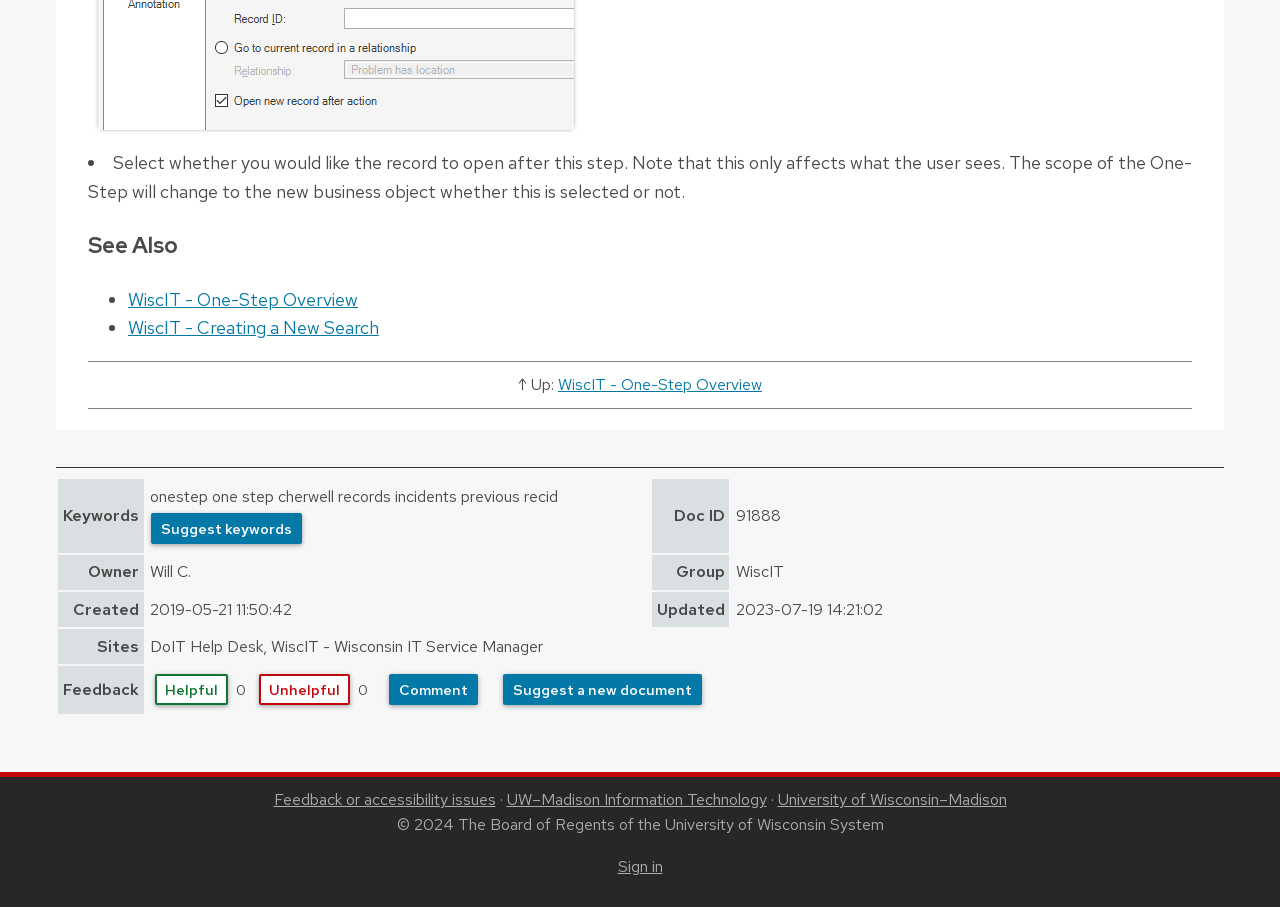Extract the bounding box coordinates for the described element: "UW–Madison Information Technology". The coordinates should be represented as four float numbers between 0 and 1: [left, top, right, bottom].

[0.396, 0.87, 0.599, 0.893]